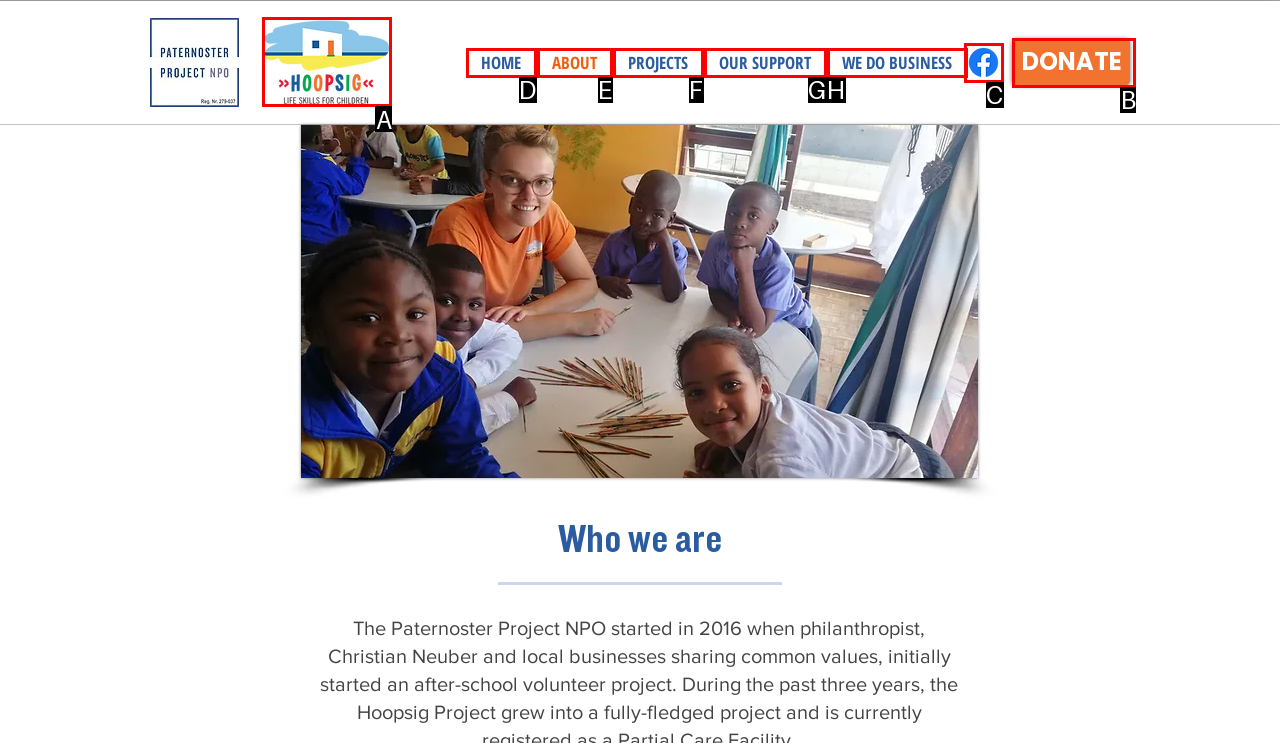Show which HTML element I need to click to perform this task: learn about Hoopsig Life skills for children Answer with the letter of the correct choice.

A